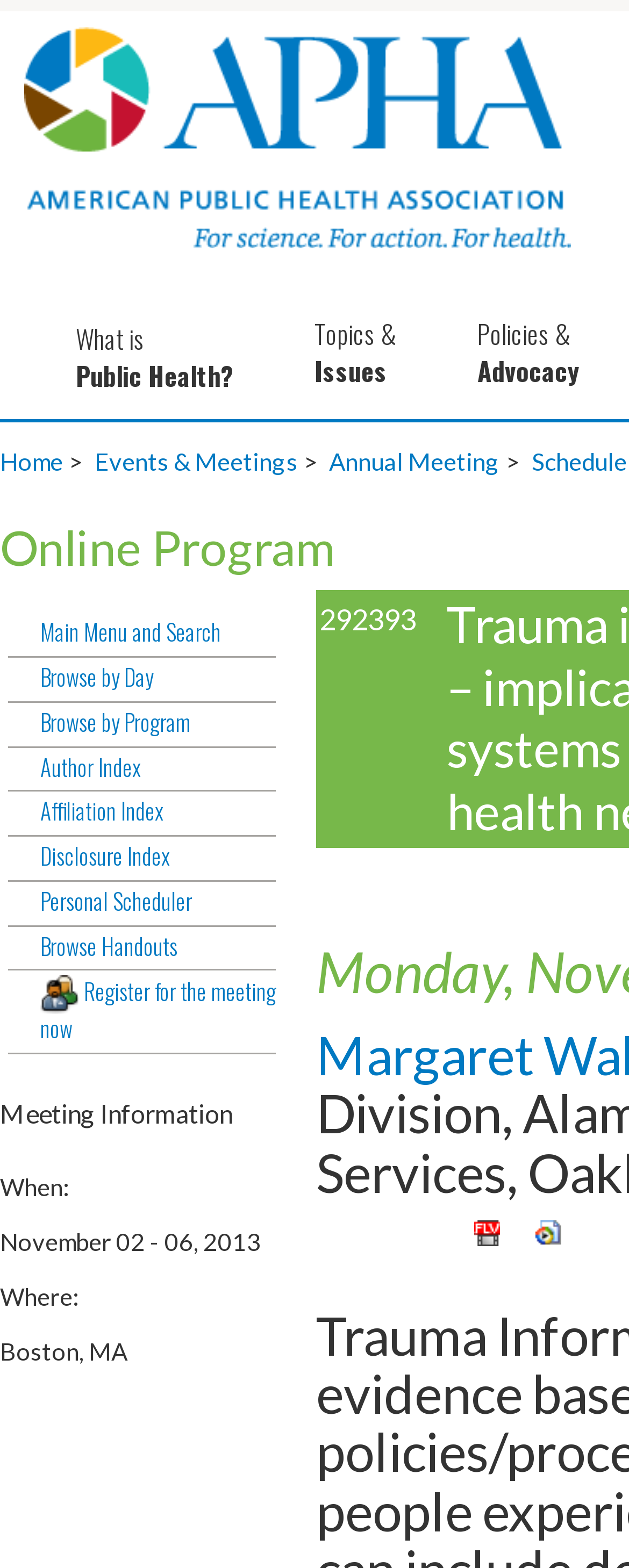Using the element description provided, determine the bounding box coordinates in the format (top-left x, top-left y, bottom-right x, bottom-right y). Ensure that all values are floating point numbers between 0 and 1. Element description: Register for the meeting now

[0.013, 0.622, 0.438, 0.672]